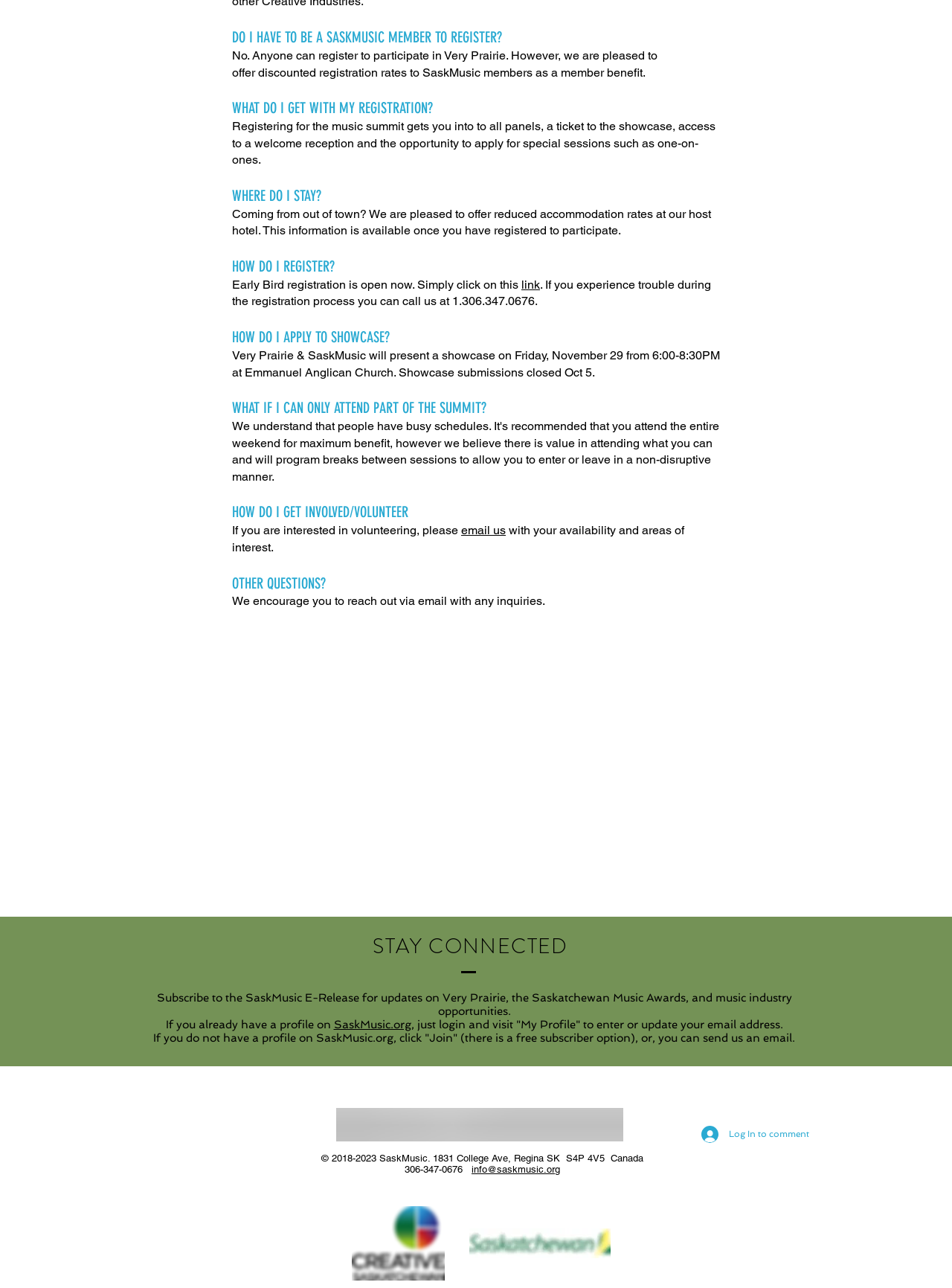Using the given description, provide the bounding box coordinates formatted as (top-left x, top-left y, bottom-right x, bottom-right y), with all values being floating point numbers between 0 and 1. Description: link

[0.548, 0.216, 0.567, 0.226]